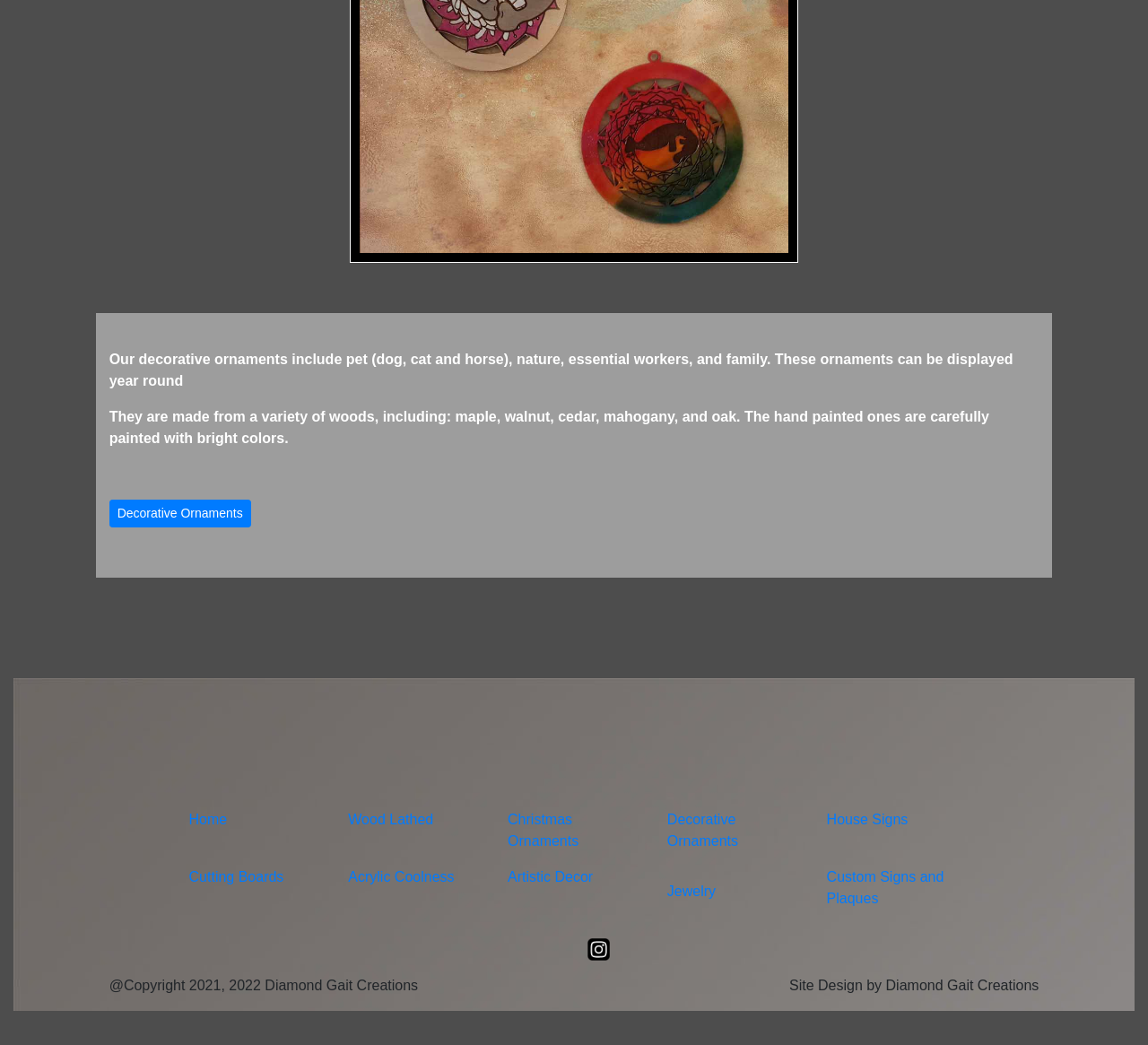Locate the bounding box coordinates of the element that should be clicked to execute the following instruction: "Check out the 'Diamond Gait Facebook' page".

[0.428, 0.901, 0.448, 0.915]